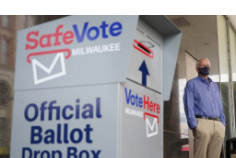Carefully examine the image and provide an in-depth answer to the question: What is the purpose of the drop box?

The 'Official Ballot Drop Box' labeled 'SafeVote MILWAUKEE' is designed for secure ballot collection, indicating that its purpose is to provide a safe and convenient way for citizens to cast their votes during elections.